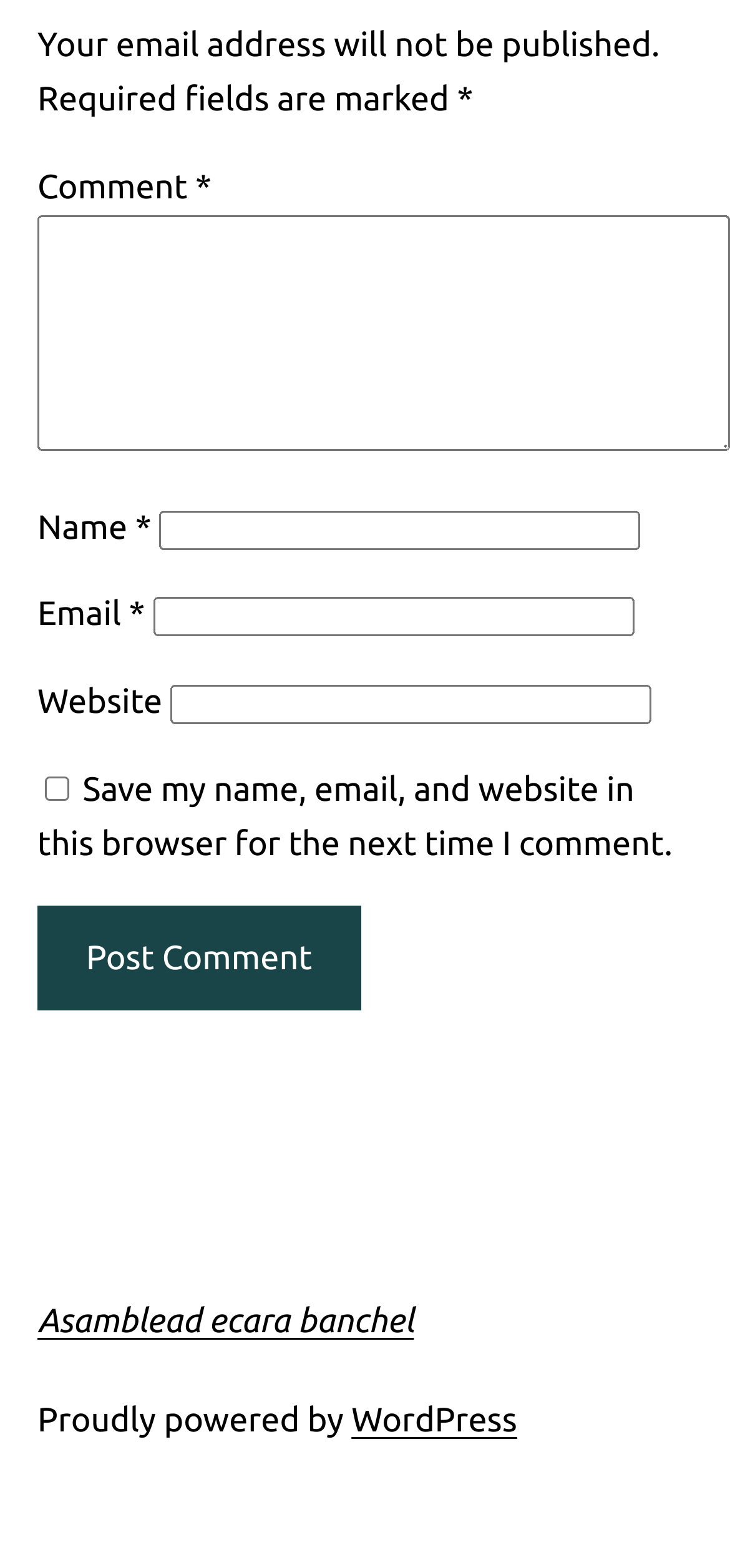Please find and report the bounding box coordinates of the element to click in order to perform the following action: "Enter a comment". The coordinates should be expressed as four float numbers between 0 and 1, in the format [left, top, right, bottom].

[0.051, 0.137, 1.0, 0.287]